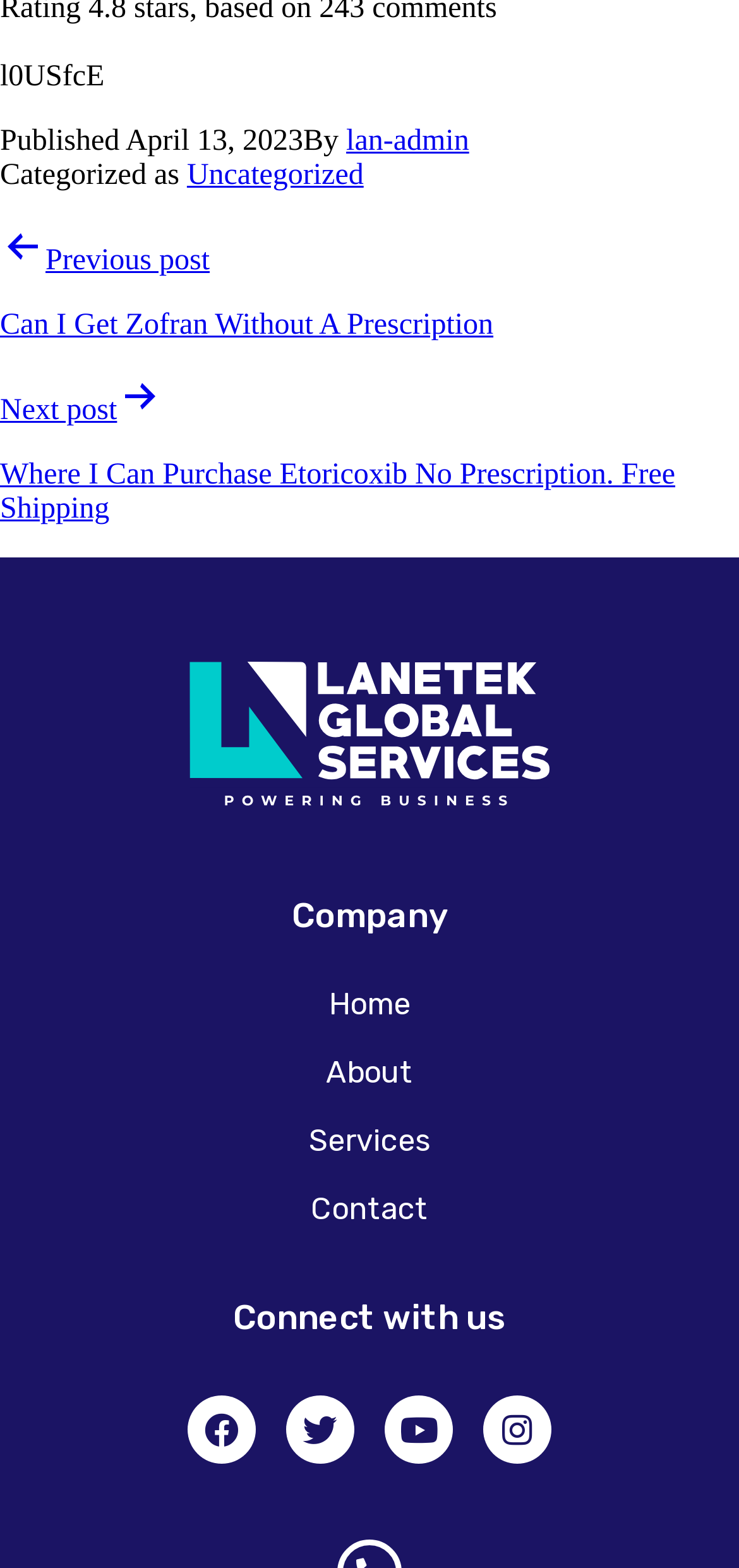Consider the image and give a detailed and elaborate answer to the question: 
What is the title of the previous post?

The title of the previous post can be found in the navigation section, where it says 'Previous post Can I Get Zofran Without A Prescription'.